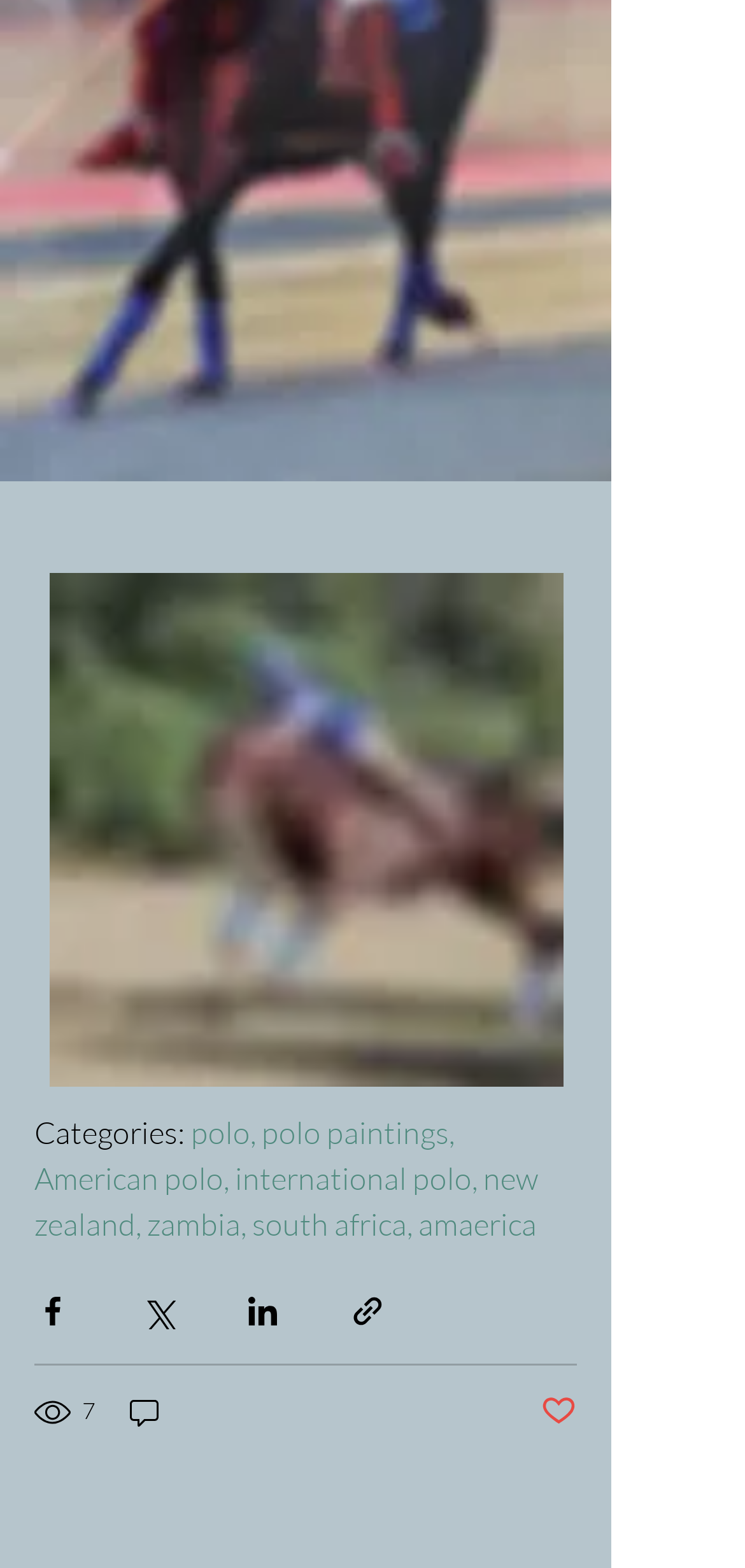Determine the bounding box coordinates of the area to click in order to meet this instruction: "Click the share button via Facebook".

[0.046, 0.824, 0.095, 0.847]